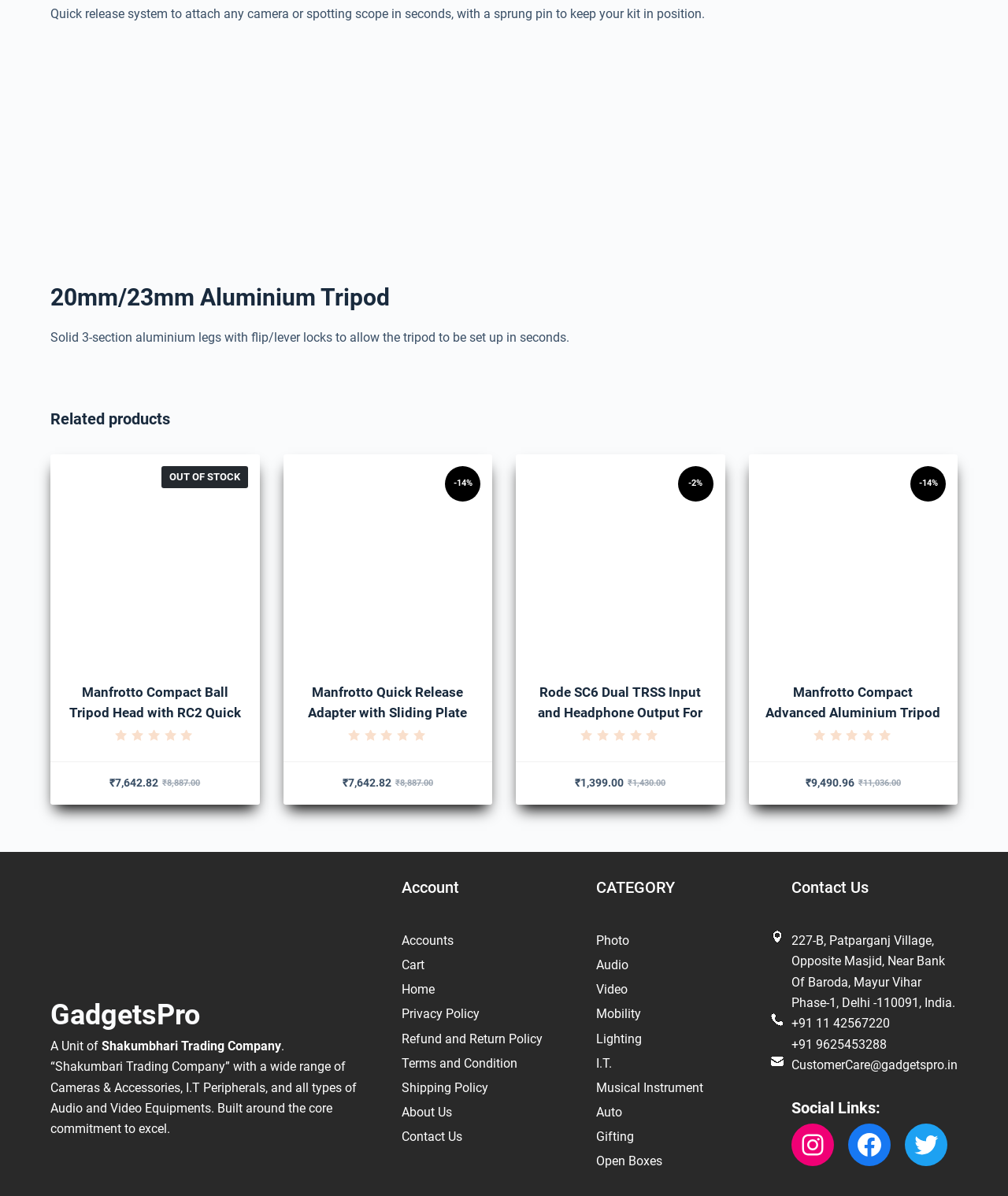How many categories are listed in the footer?
Respond with a short answer, either a single word or a phrase, based on the image.

12